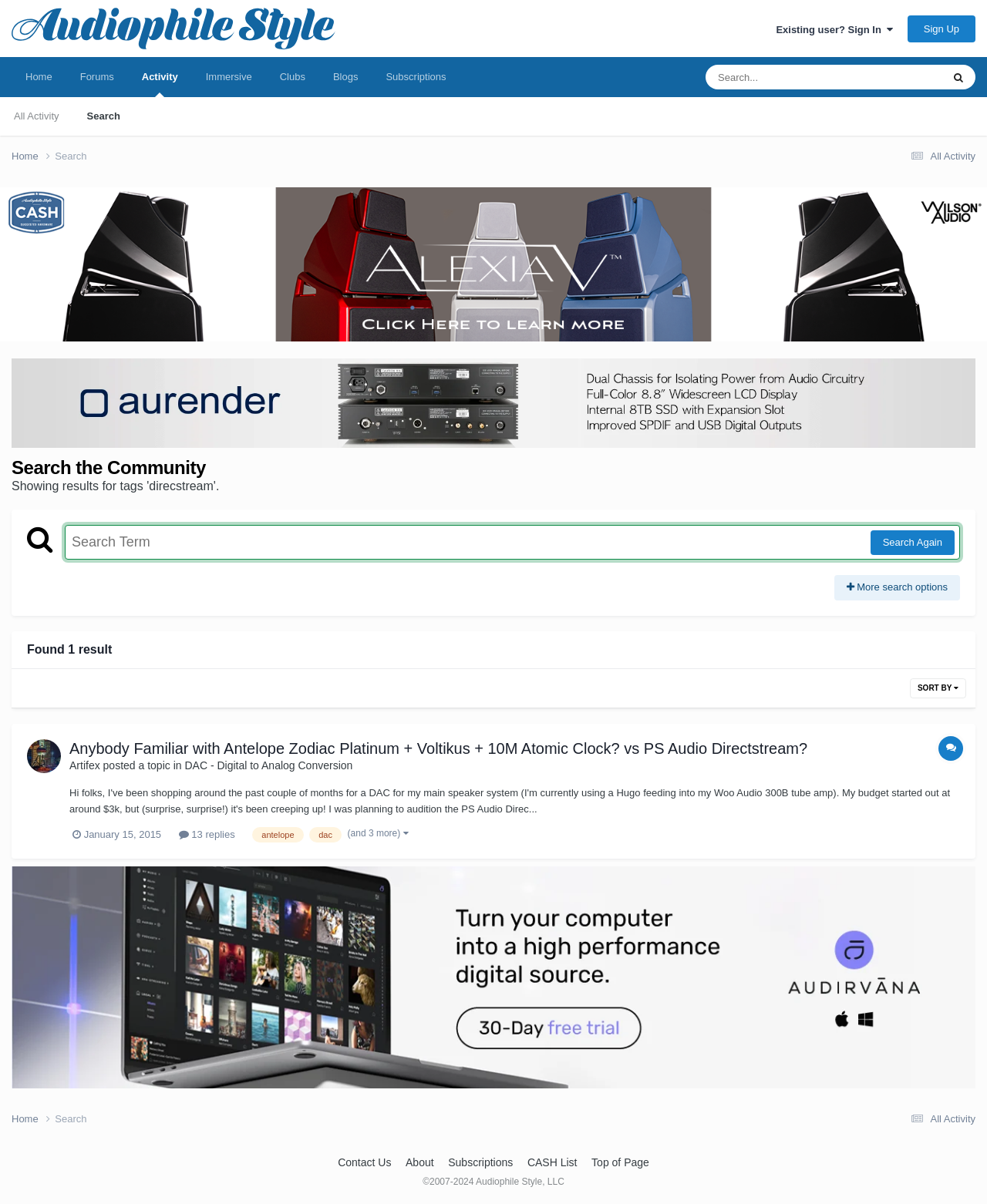Give a detailed account of the webpage.

The webpage is a search results page on the Audiophile Style website, with a focus on the tag "direcstream". At the top, there is a header section with links to "Audiophile Style", "Existing user? Sign In", "Sign Up", and navigation links to "Home", "Forums", "Activity", and more. Below this, there is a search bar with a button to search again.

The main content area is divided into two sections. On the left, there is a list of search results, with each result displaying a topic title, the author's name, the date posted, and the number of replies. The first result is a topic titled "Anybody Familiar with Antelope Zodiac Platinum + Voltikus + 10M Atomic Clock? vs PS Audio Directstream?" posted by "Artifex" in the "DAC - Digital to Analog Conversion" category.

On the right side of the page, there are links to "All Activity", "Home", and "Search" at the top, followed by a section with links to "Wilson Audio" and "Aurender", each with an accompanying image. Below this, there is a heading "Search the Community" and a search box with a button to search again.

At the bottom of the page, there is a footer section with links to "Contact Us", "About", "Subscriptions", "CASH List", and "Top of Page", as well as a copyright notice.